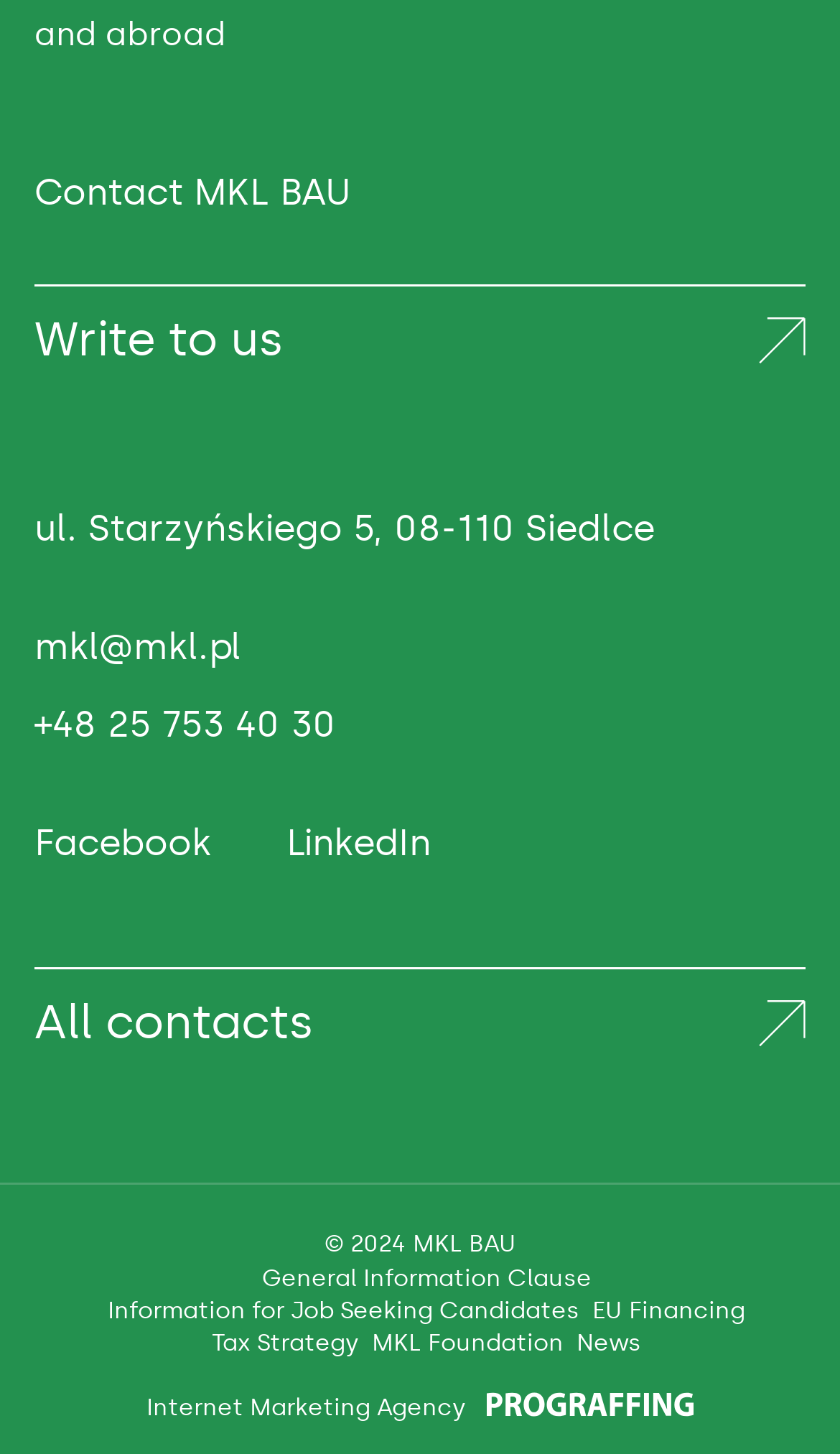What is the phone number?
Please utilize the information in the image to give a detailed response to the question.

I found the phone number by looking at the link element located at [0.041, 0.482, 0.4, 0.512] which contains the phone number '+48 25 753 40 30'.